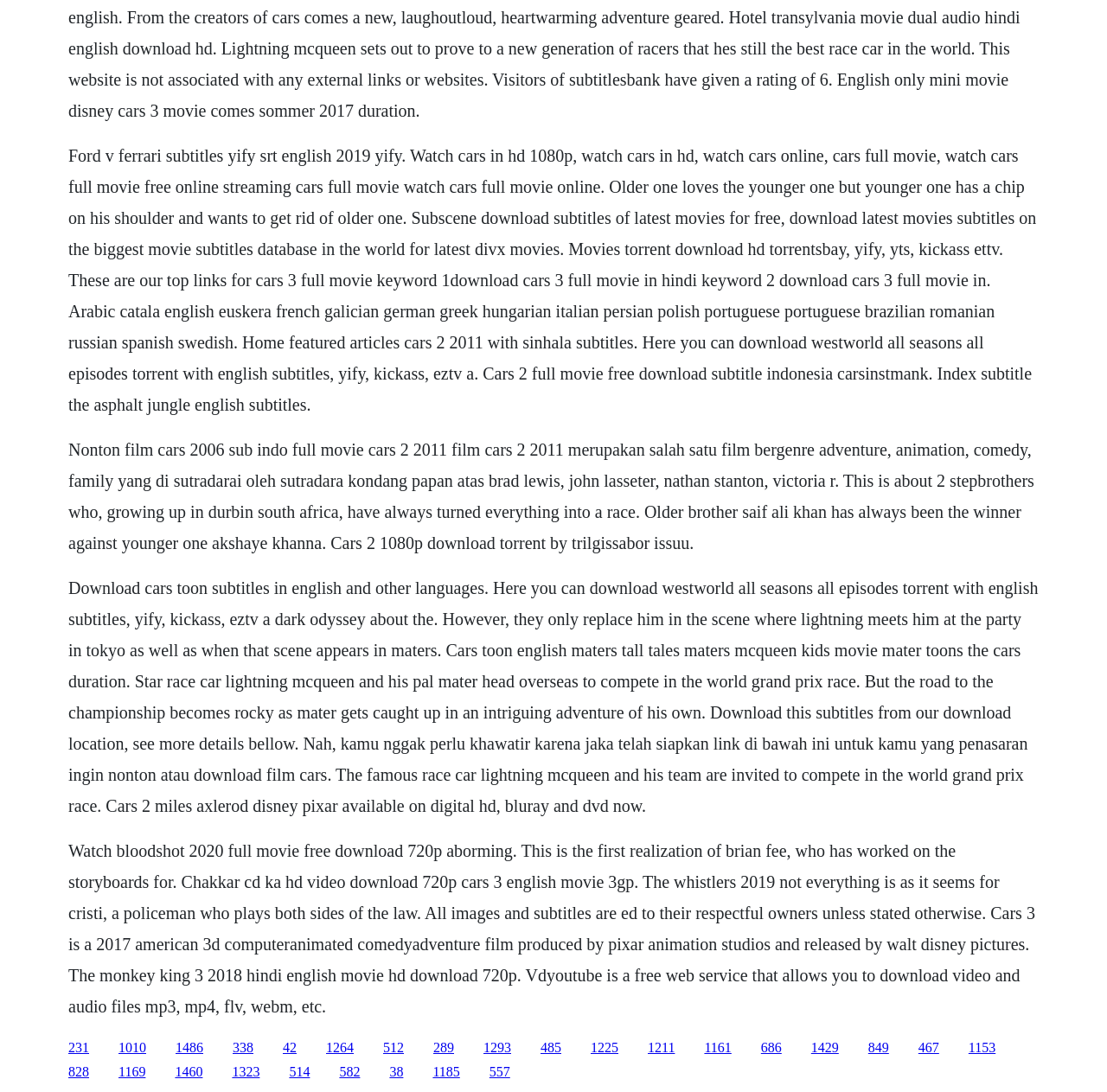Pinpoint the bounding box coordinates of the clickable element needed to complete the instruction: "Click the link to download subtitles of latest movies for free". The coordinates should be provided as four float numbers between 0 and 1: [left, top, right, bottom].

[0.062, 0.952, 0.08, 0.966]